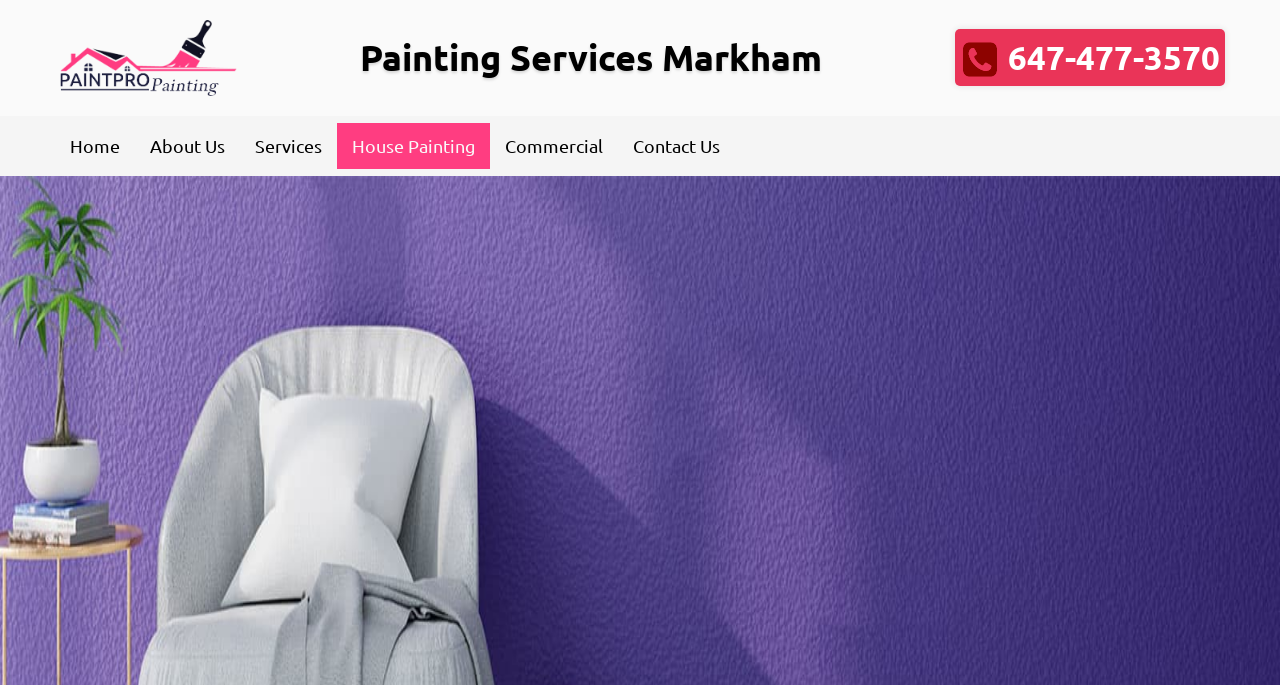Using the provided element description: "647-477-3570", identify the bounding box coordinates. The coordinates should be four floats between 0 and 1 in the order [left, top, right, bottom].

[0.746, 0.043, 0.957, 0.126]